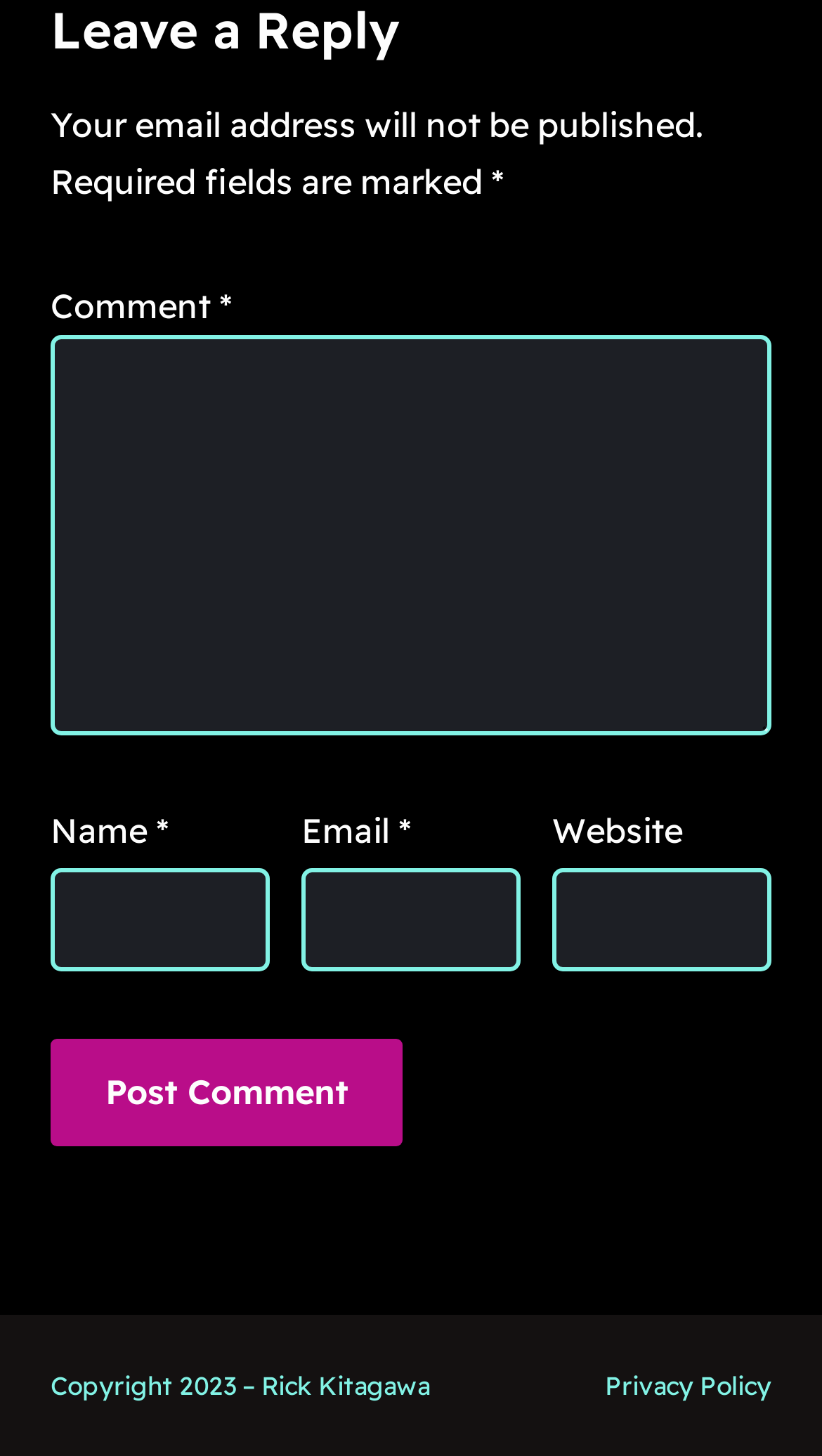What is the meaning of the asterisk symbol?
Answer briefly with a single word or phrase based on the image.

Required field